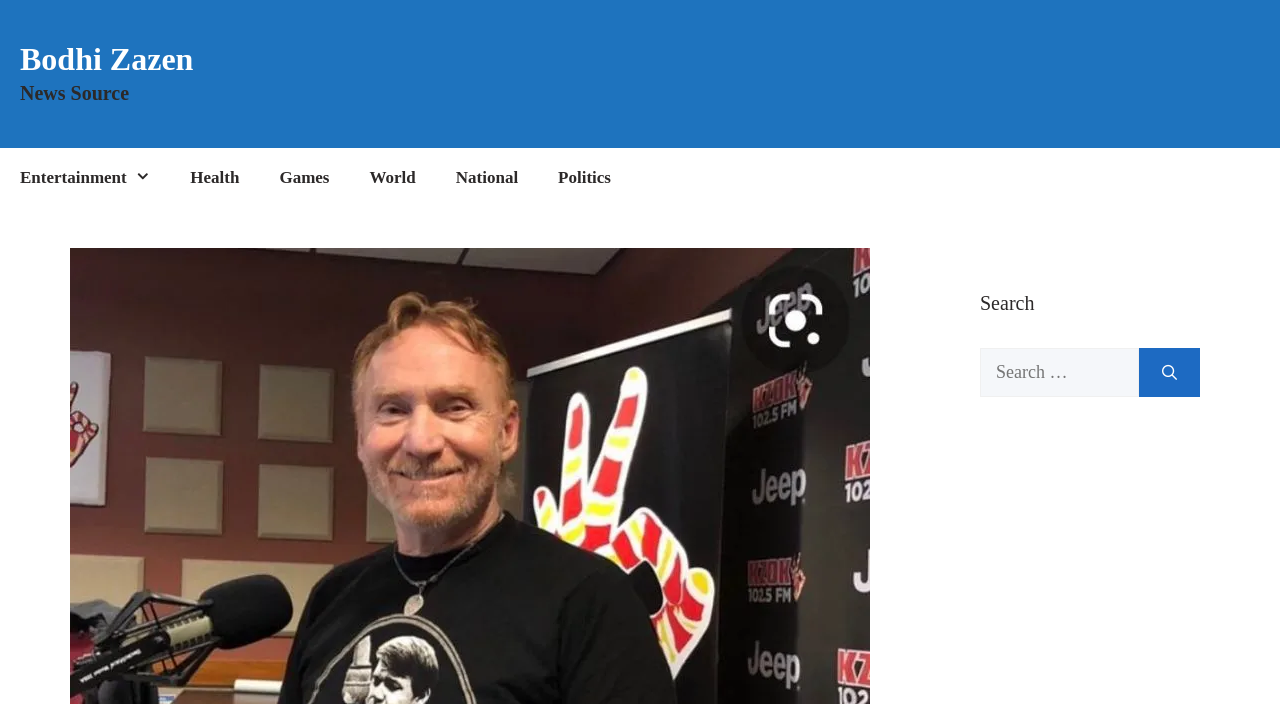What categories are available in the navigation menu?
Kindly give a detailed and elaborate answer to the question.

I found this answer by examining the navigation menu, which contains links to different categories, including Entertainment, Health, Games, World, National, and Politics.